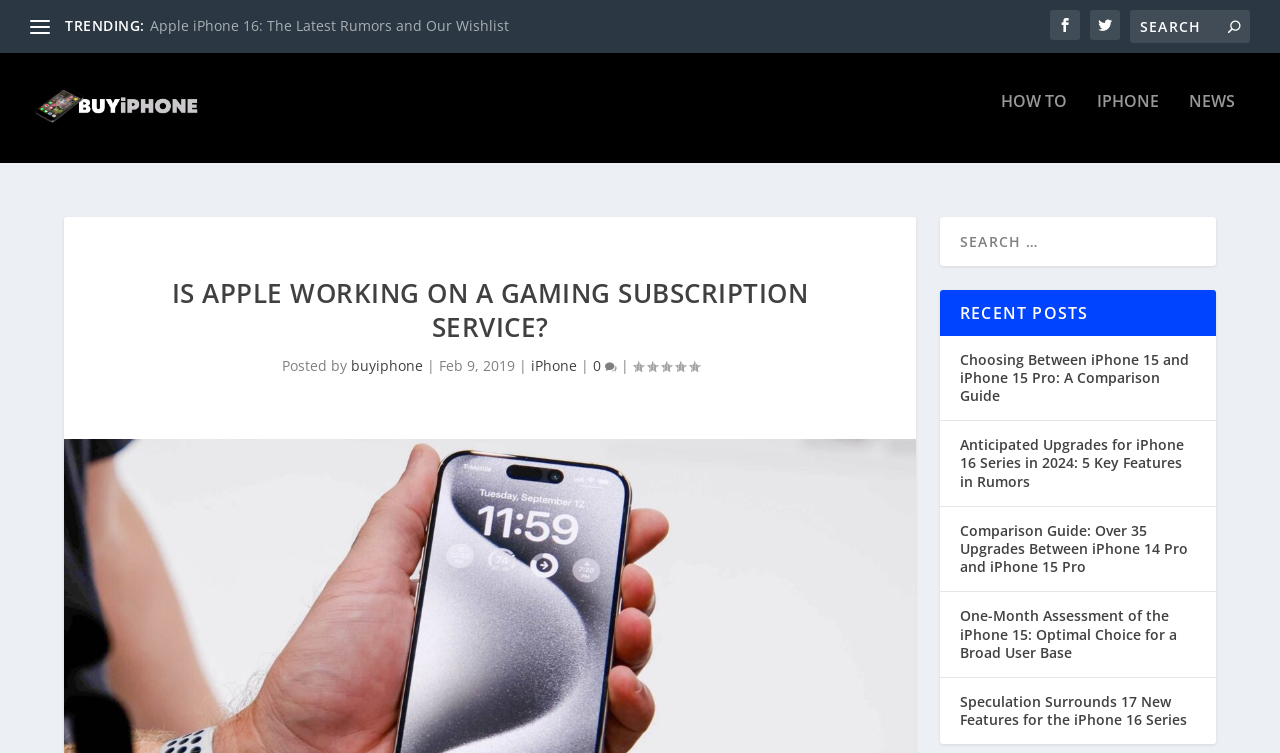Please identify the bounding box coordinates of the element that needs to be clicked to perform the following instruction: "Visit the homepage of Buy iPhone Australia".

[0.023, 0.11, 0.209, 0.195]